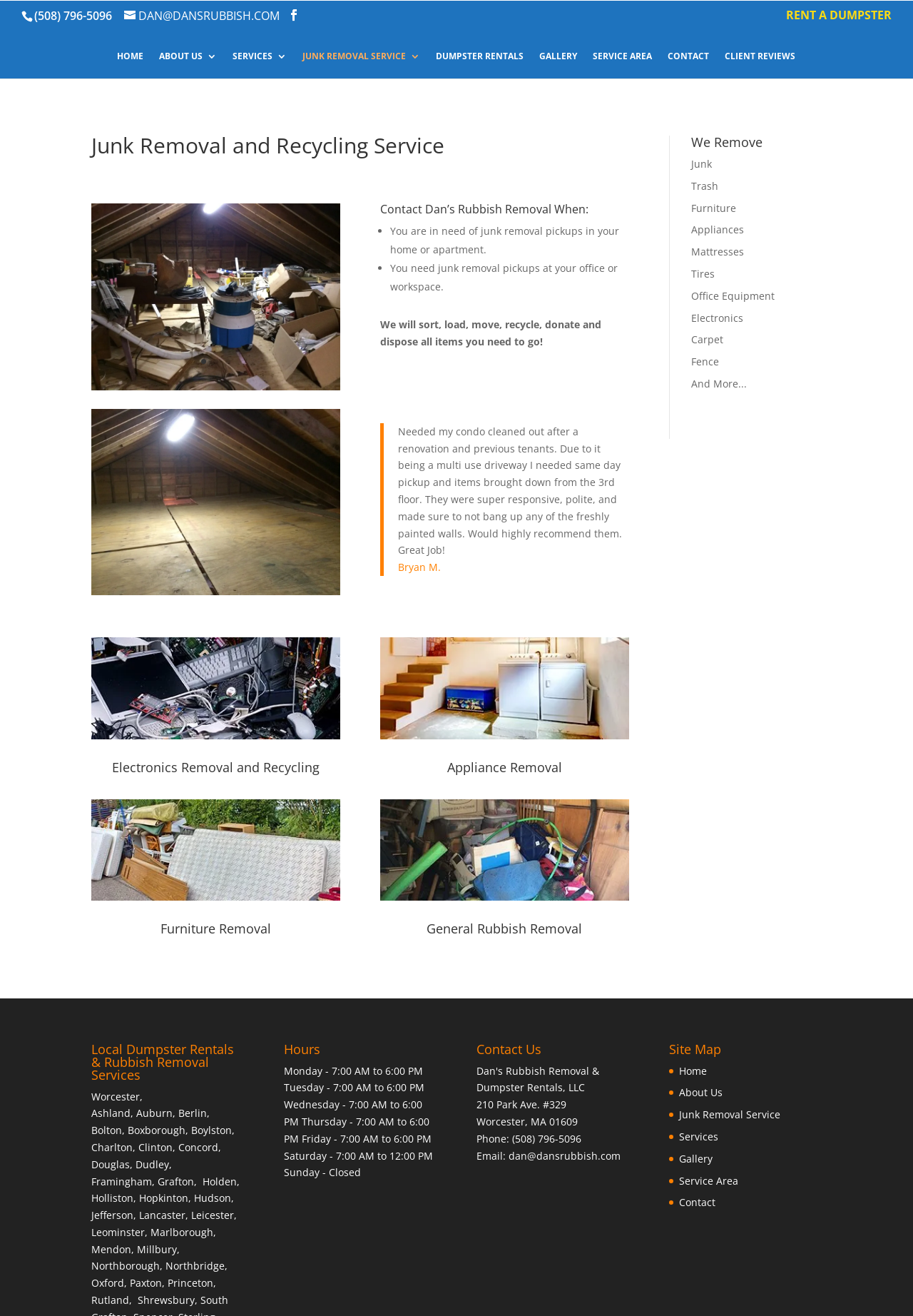Locate the bounding box coordinates of the element to click to perform the following action: 'Click the 'HOME' link'. The coordinates should be given as four float values between 0 and 1, in the form of [left, top, right, bottom].

[0.128, 0.039, 0.157, 0.059]